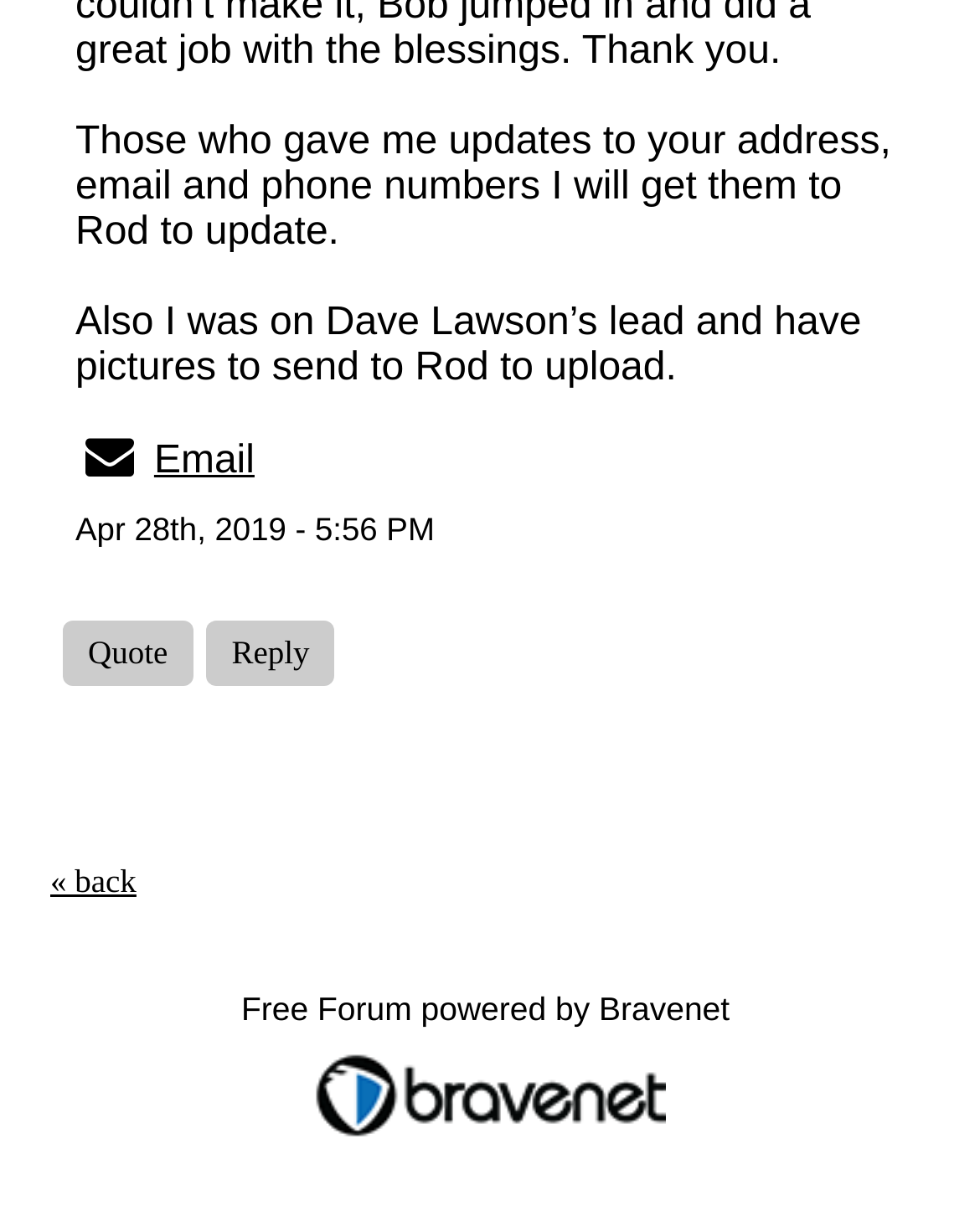Provide a brief response using a word or short phrase to this question:
What is the image at the bottom of the page?

Powered by Bravenet